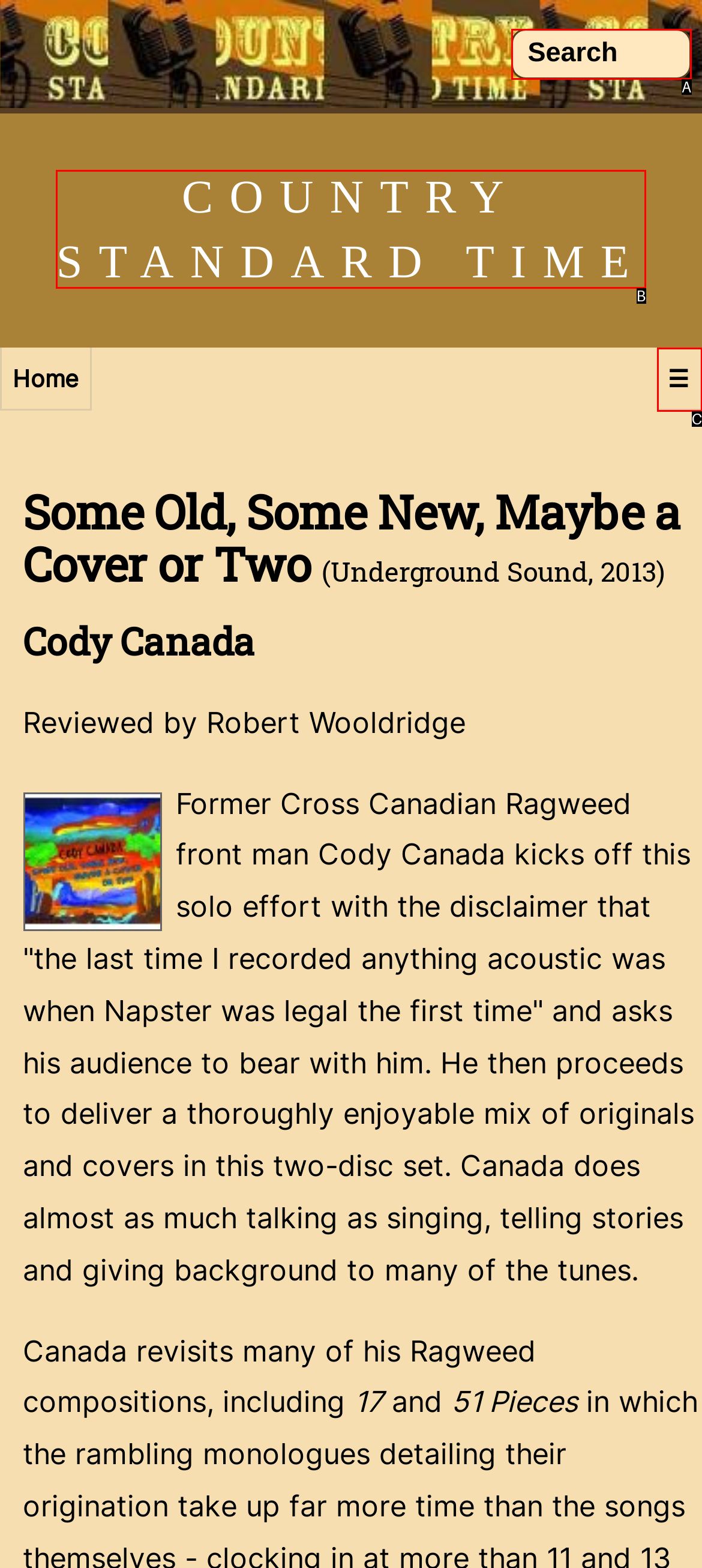Point out the HTML element that matches the following description: COUNTRY STANDARD TIME
Answer with the letter from the provided choices.

B